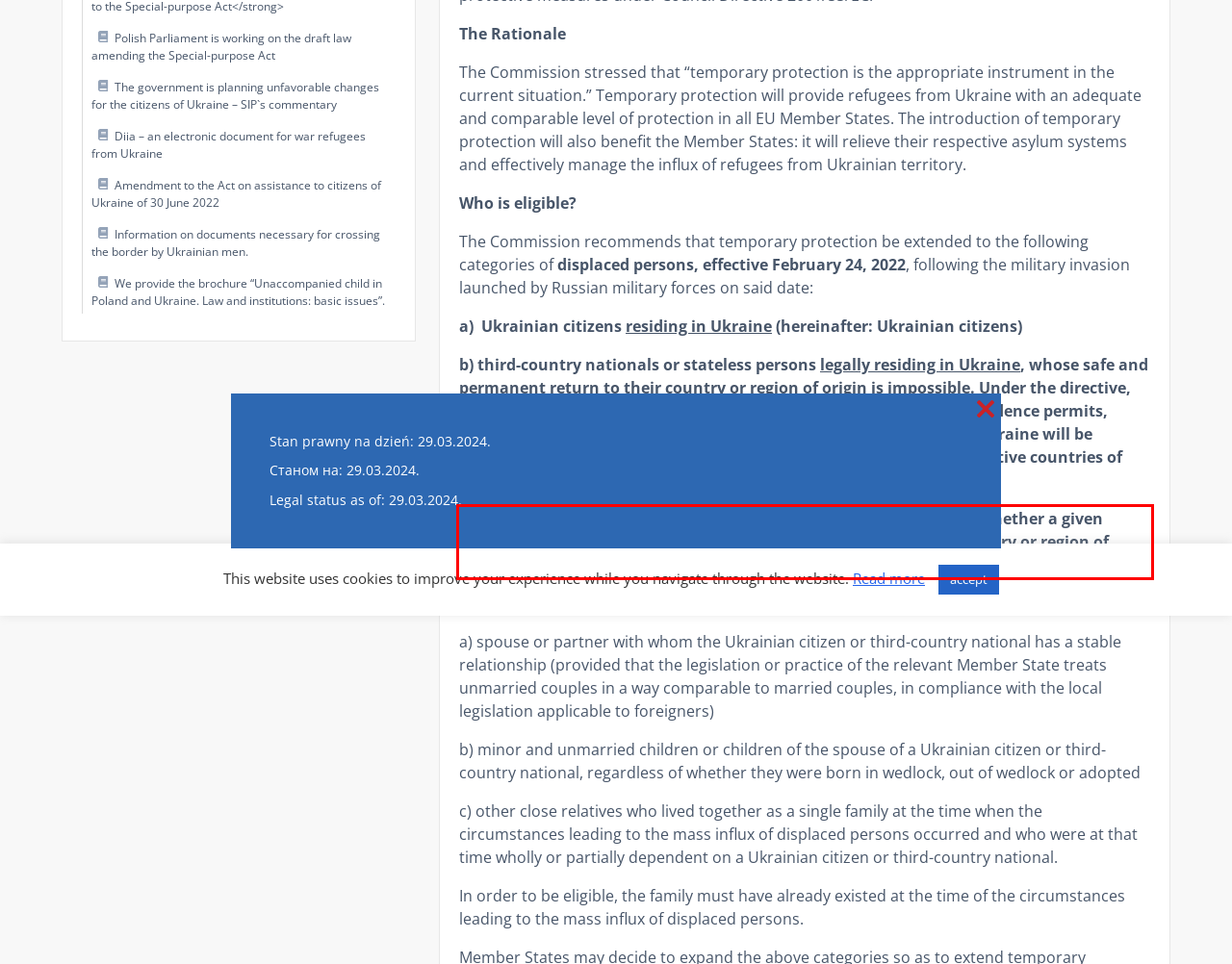Observe the screenshot of the webpage, locate the red bounding box, and extract the text content within it.

c) family members of the aforementioned individuals, regardless of whether a given family member is able to safely and permanently return to their country or region of origin.